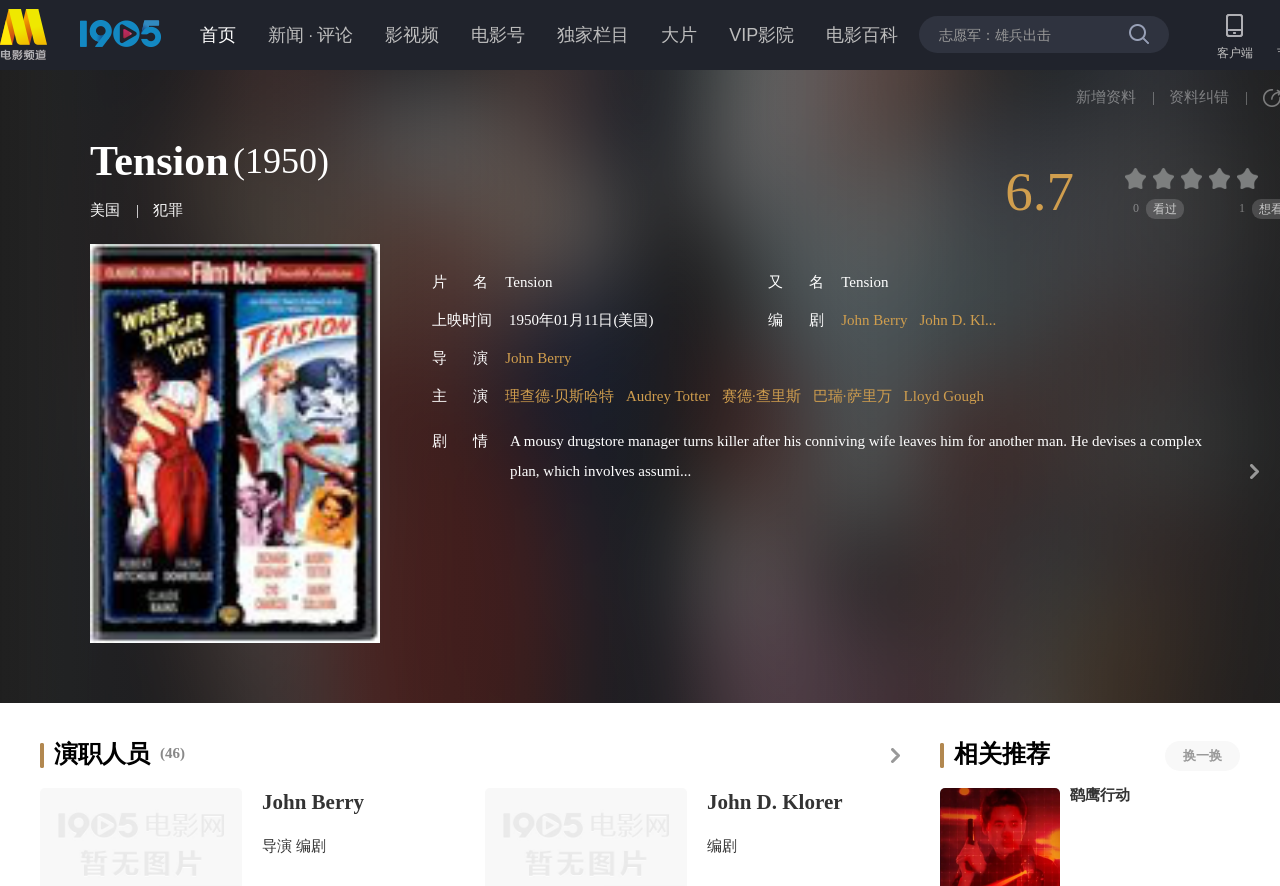What is the genre of the movie Tension?
Look at the screenshot and provide an in-depth answer.

The genre of the movie Tension can be found in the section above the movie title. The text '犯罪' indicates that the movie belongs to the crime genre.